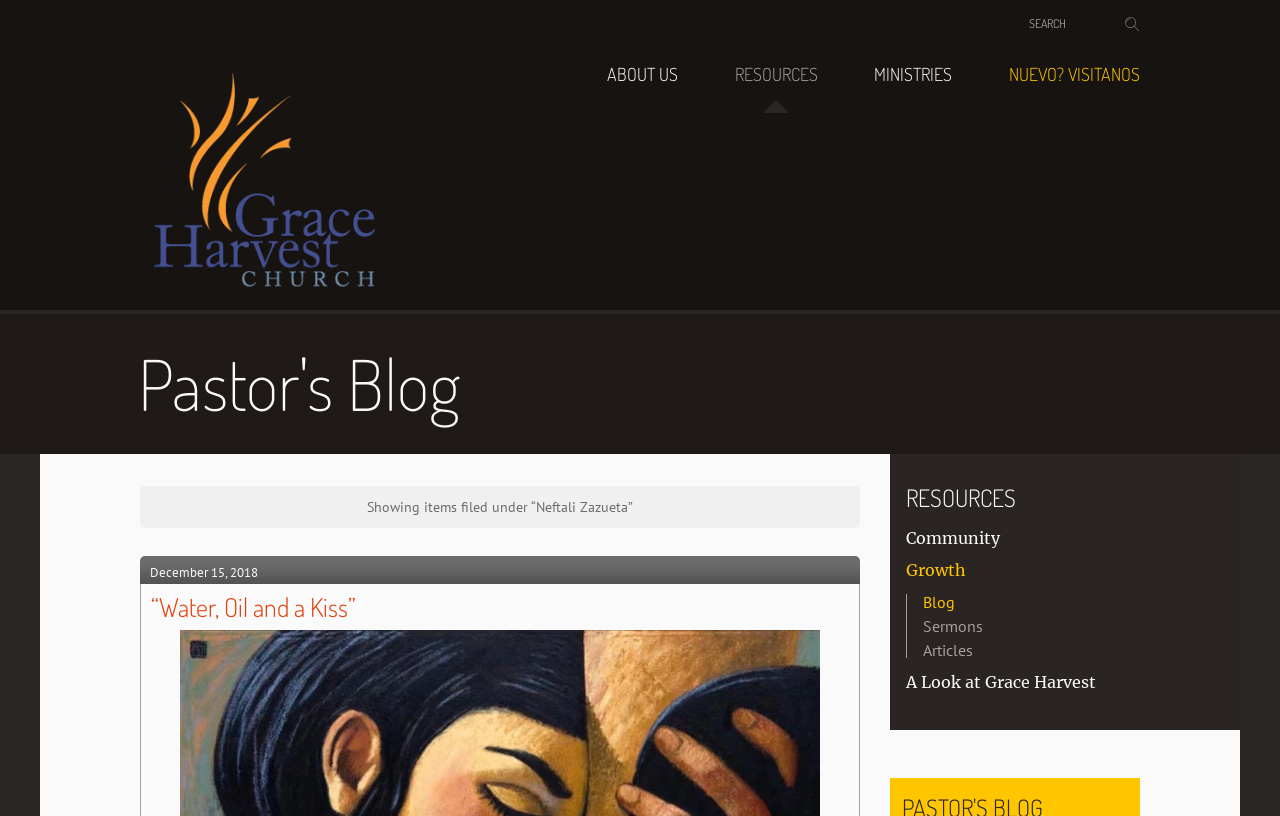Give a detailed account of the webpage, highlighting key information.

The webpage is about Grace Harvest Church, with a prominent logo and title at the top left corner. Below the logo, there are several navigation links, including "ABOUT US", "RESOURCES", "MINISTRIES", and "NUEVO? VISITANOS", which are aligned horizontally across the top of the page.

On the left side of the page, there is a search bar with a "SEARCH" label and a magnifying glass icon. Above the search bar, there is a link to the church's homepage.

The main content of the page is a blog section, with a heading "Pastor's Blog" at the top. Below the heading, there is a description "Showing items filed under “Neftali Zazueta”". The blog posts are listed in a vertical column, with each post featuring a title, a date, and a brief summary. The first post is titled "“Water, Oil and a Kiss”" and is dated December 15, 2018.

On the right side of the page, there are several links to resources, including "RESOURCES", "Community", "Growth", "Blog", "Sermons", "Articles", and "A Look at Grace Harvest". These links are grouped together in a vertical column.

Overall, the webpage has a clean and organized layout, with clear headings and concise text. The use of icons and images adds visual interest to the page.